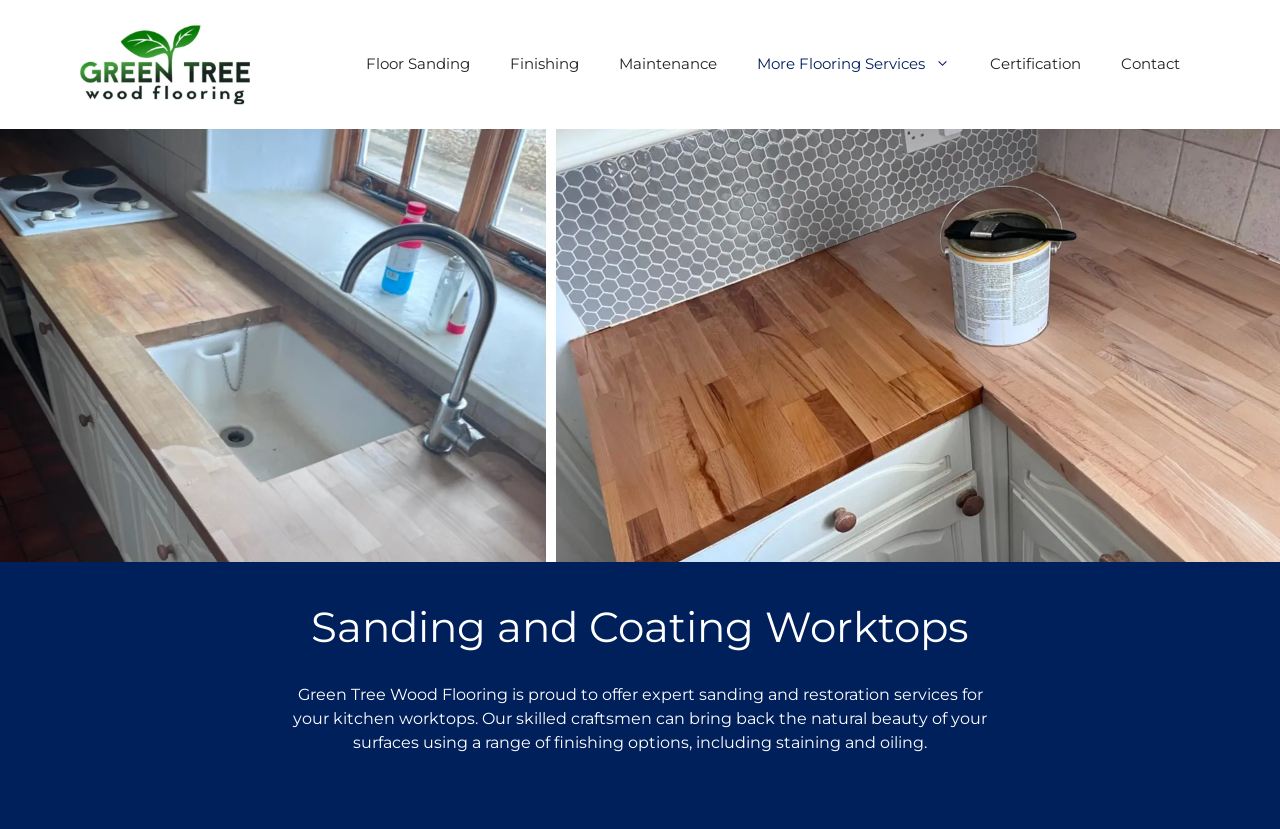Find the bounding box coordinates for the UI element whose description is: "alt="Wood Floor Sanding Northamptonshire"". The coordinates should be four float numbers between 0 and 1, in the format [left, top, right, bottom].

[0.062, 0.065, 0.195, 0.087]